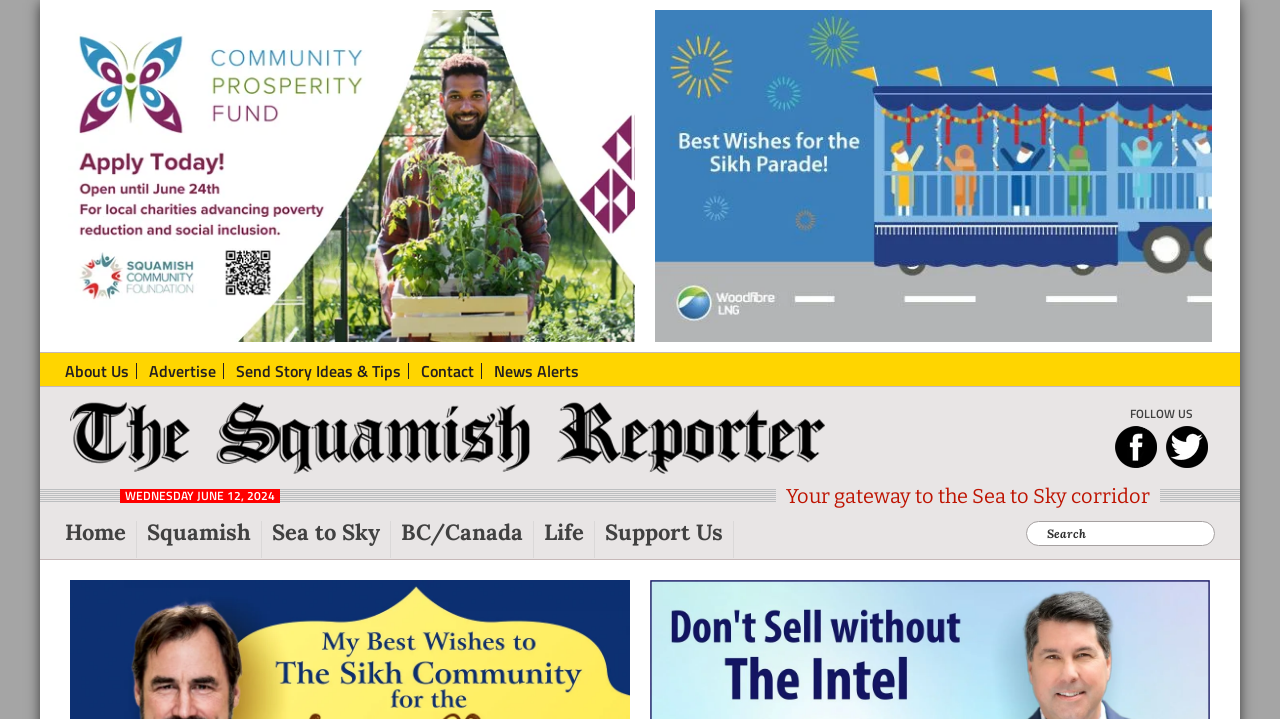Please determine the primary heading and provide its text.

Councillors Unimpressed with Proposed Condo Complex